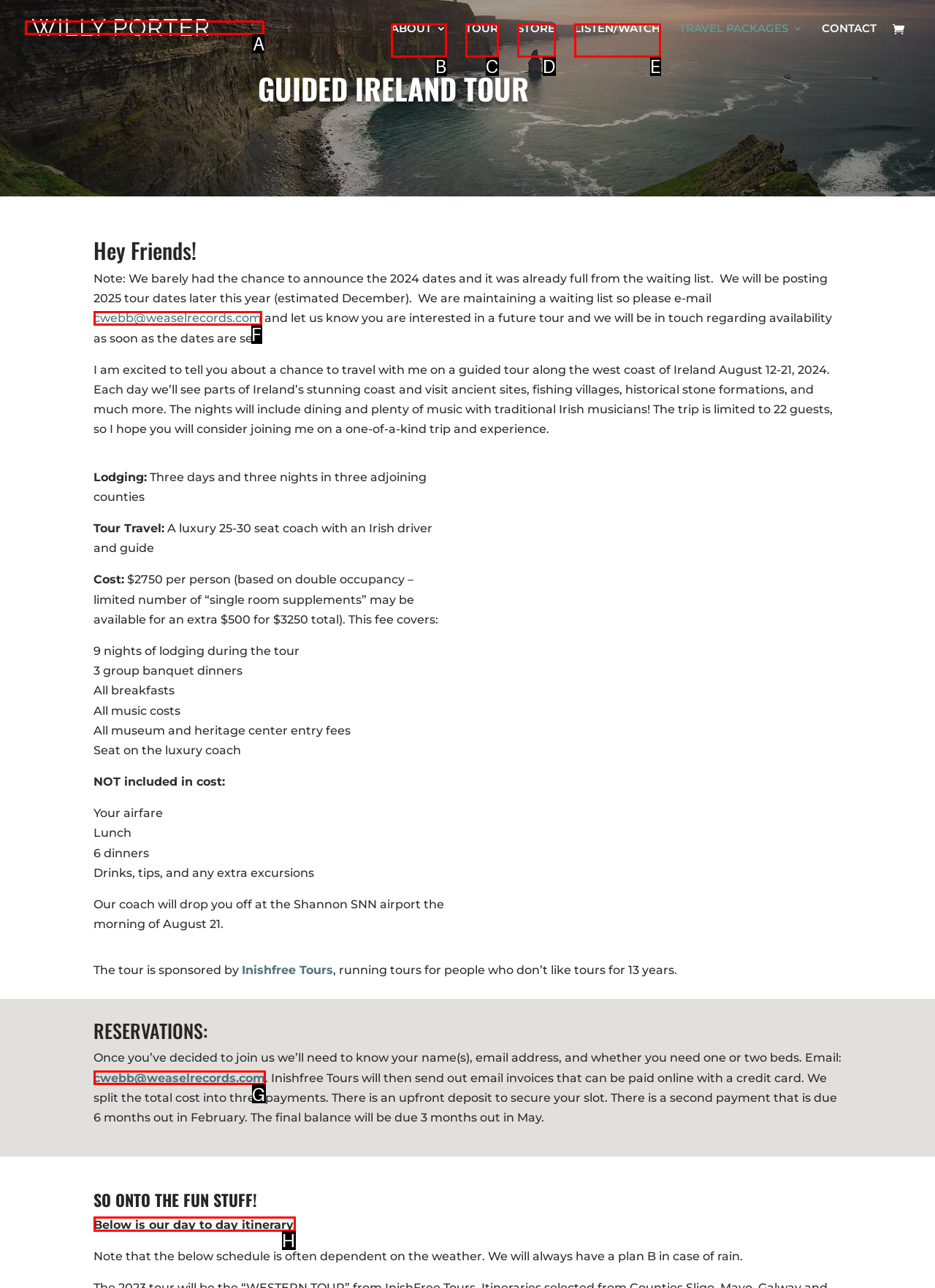Tell me the correct option to click for this task: View the day to day itinerary
Write down the option's letter from the given choices.

H